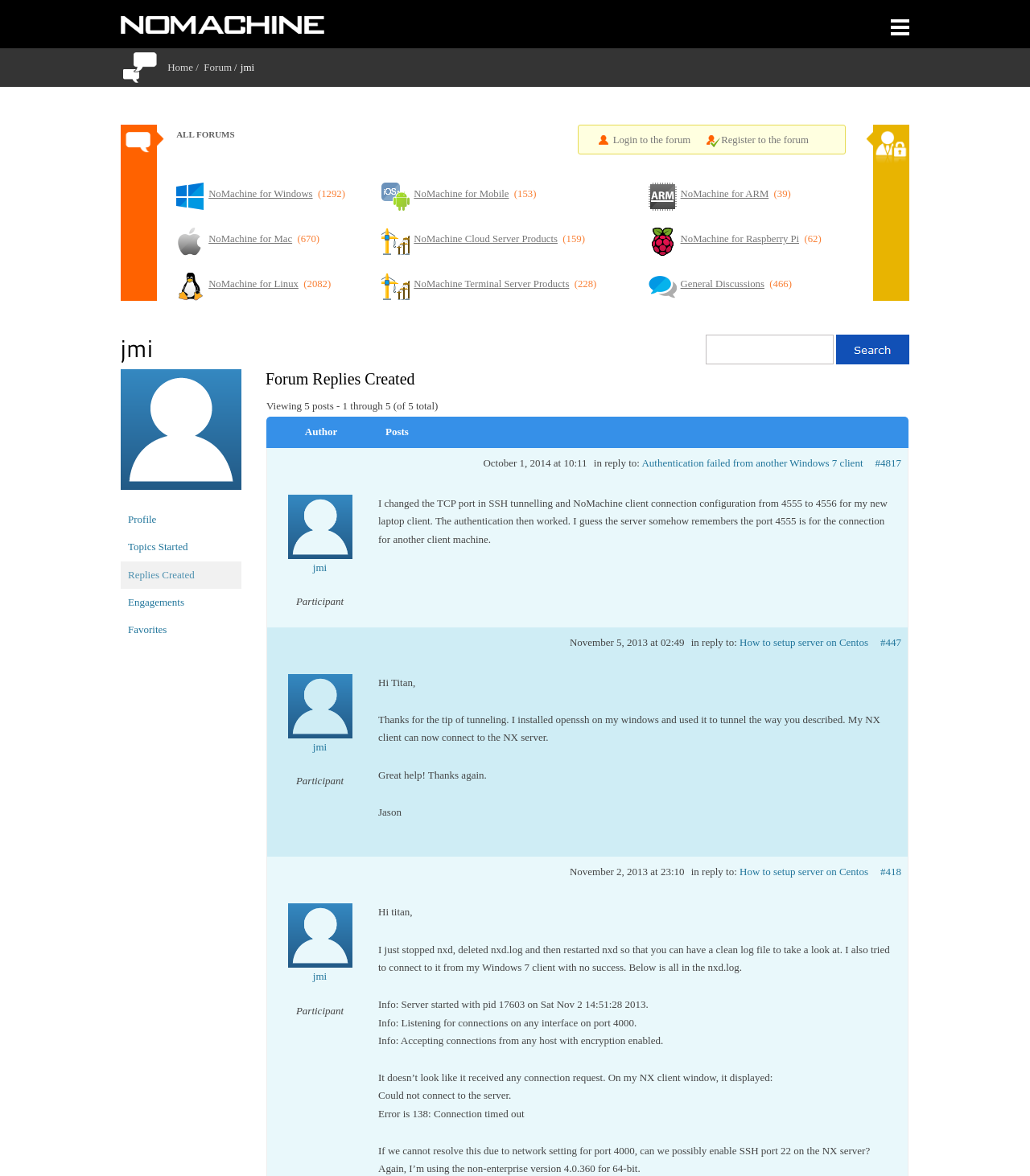Point out the bounding box coordinates of the section to click in order to follow this instruction: "Click on the 'Replies Created' link".

[0.117, 0.477, 0.234, 0.501]